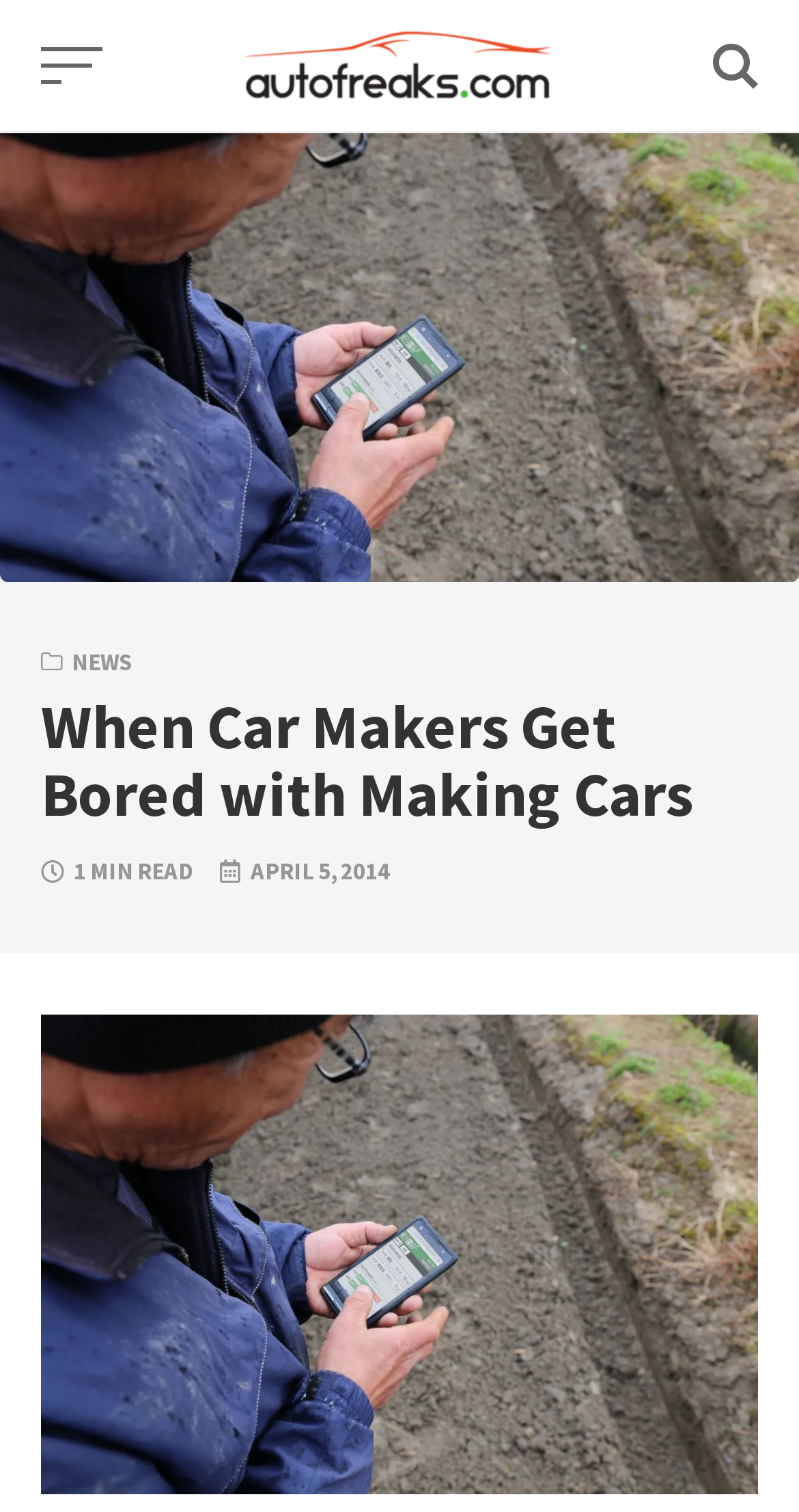Describe all the key features and sections of the webpage thoroughly.

The webpage is about an article titled "When Car Makers Get Bored with Making Cars" on Autofreaks.com. At the top left corner, there is a "Skip to content" link. Next to it, there is a button with no text, and on the right side of the top section, there is a link to Autofreaks.com accompanied by an image with the same name. 

On the top right corner, there is another button with an icon. Below the top section, there is a heading with the article title, followed by a "NEWS" link and a "1 MIN READ" text. The article's date, "APRIL 5, 2014", is placed next to the read time. 

The main content of the article is not explicitly stated, but it seems to be related to Toyota, as indicated by the meta description. There is an image with a caption "Toyota Cloud Rice Farm Mobile Operation Screen" at the bottom of the page, which might be an illustration of the topic.